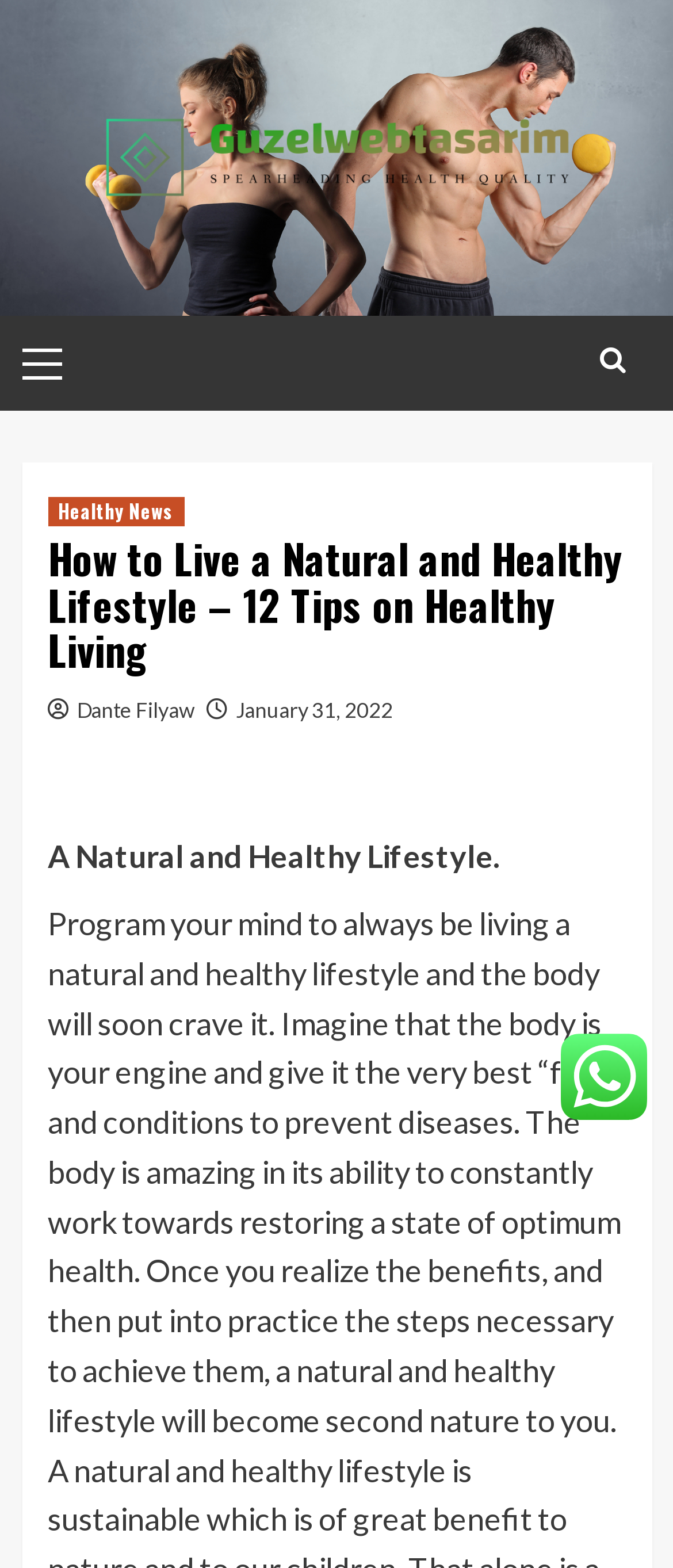Give a one-word or short phrase answer to the question: 
Who is the author of the article?

Dante Filyaw